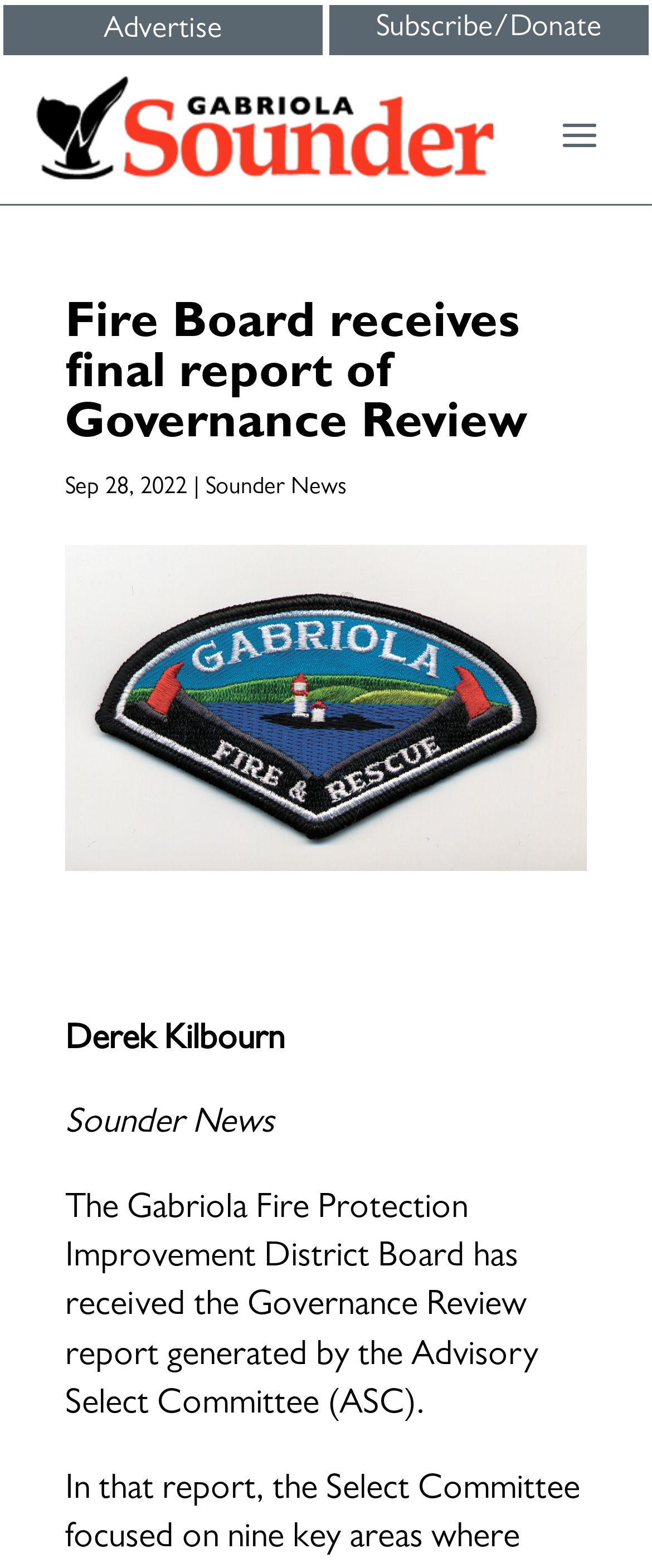Please extract the title of the webpage.

Fire Board receives final report of Governance Review